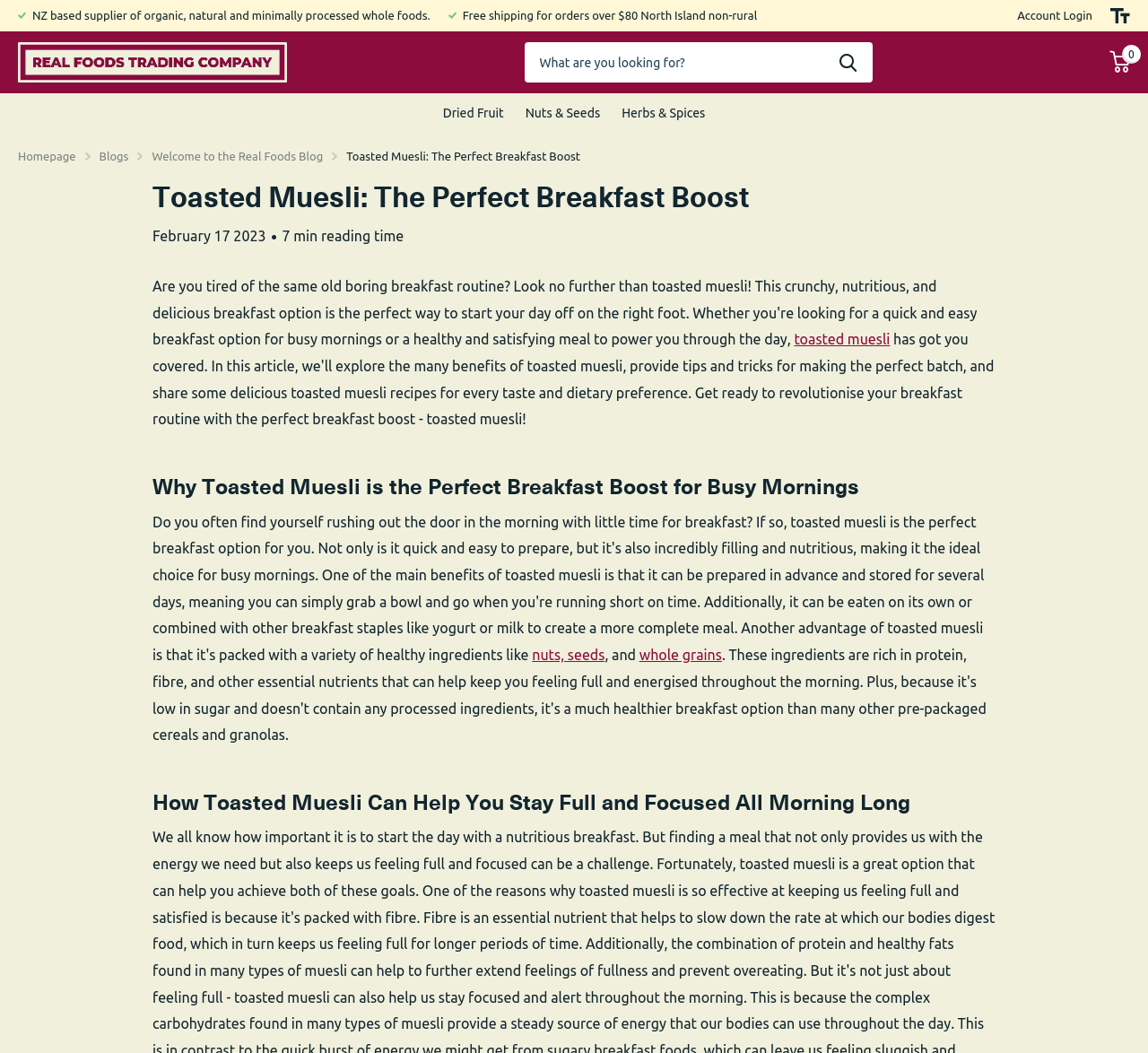Create a detailed summary of all the visual and textual information on the webpage.

This webpage is about toasted muesli, a nutritious breakfast option. At the top right corner, there is a close button and a link to account login. Below that, there is a navigation menu with links to different categories such as dried fruit, nuts & seeds, and herbs & spices. 

On the top left, there is a logo of Real Foods Trading Company, an NZ-based supplier of organic and natural whole foods, along with a search box and a button to search. 

Below the navigation menu, there is a breadcrumb trail showing the current page's location, which is a blog post titled "Toasted Muesli: The Perfect Breakfast Boost". The post has a heading and a time stamp indicating it was published on February 17, 2023, with a 7-minute reading time.

The main content of the post is divided into sections, each with its own heading. The first section discusses why toasted muesli is a great breakfast option for busy mornings, and the second section explains how it can help stay full and focused throughout the morning. There are also links to related topics such as nuts, seeds, and whole grains scattered throughout the text.